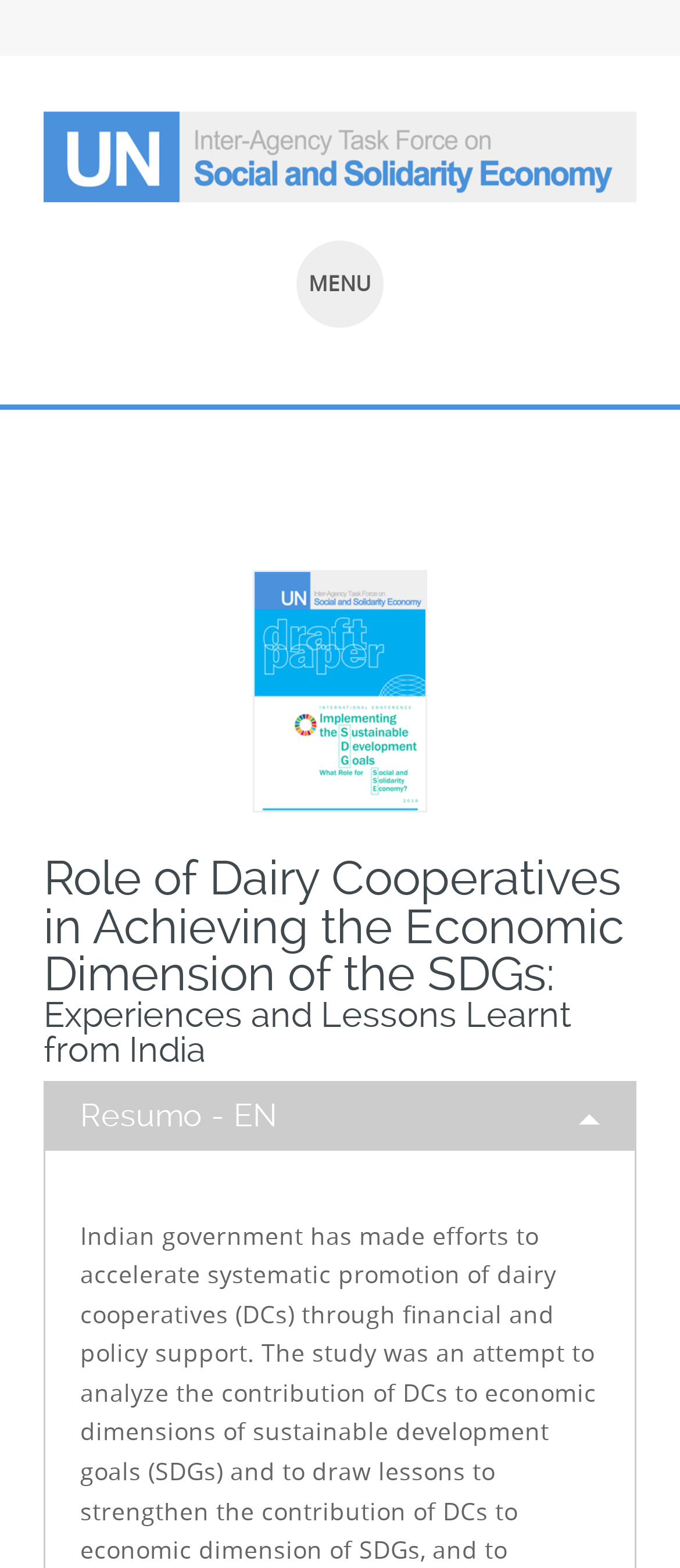Using the format (top-left x, top-left y, bottom-right x, bottom-right y), provide the bounding box coordinates for the described UI element. All values should be floating point numbers between 0 and 1: Resumo - EN

[0.064, 0.691, 0.936, 0.734]